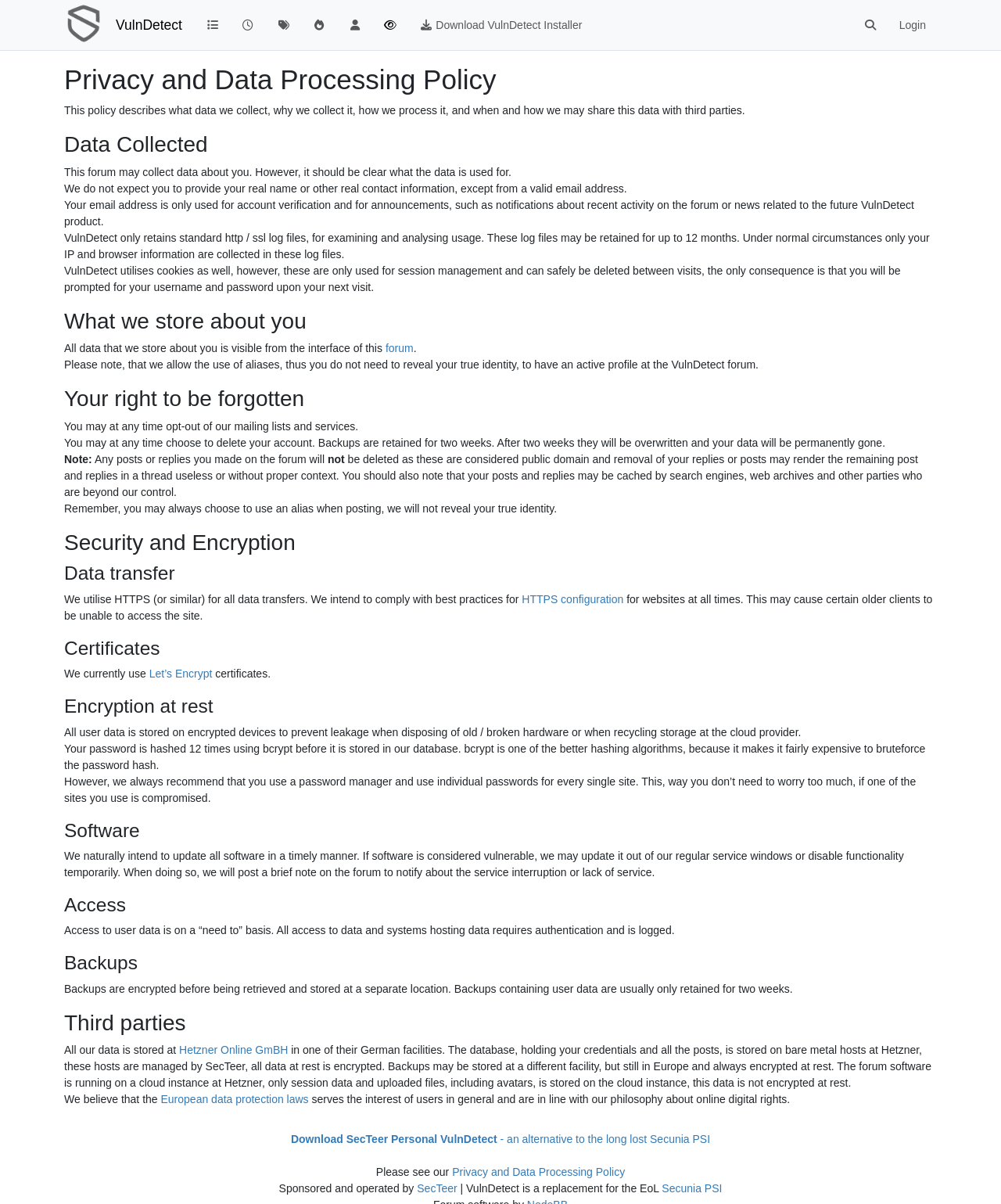Examine the image carefully and respond to the question with a detailed answer: 
What is the purpose of VulnDetect?

Based on the meta description, VulnDetect is a tool that detects applications, vulnerabilities, and missing security updates, which implies that it is used for identifying potential security risks in systems.